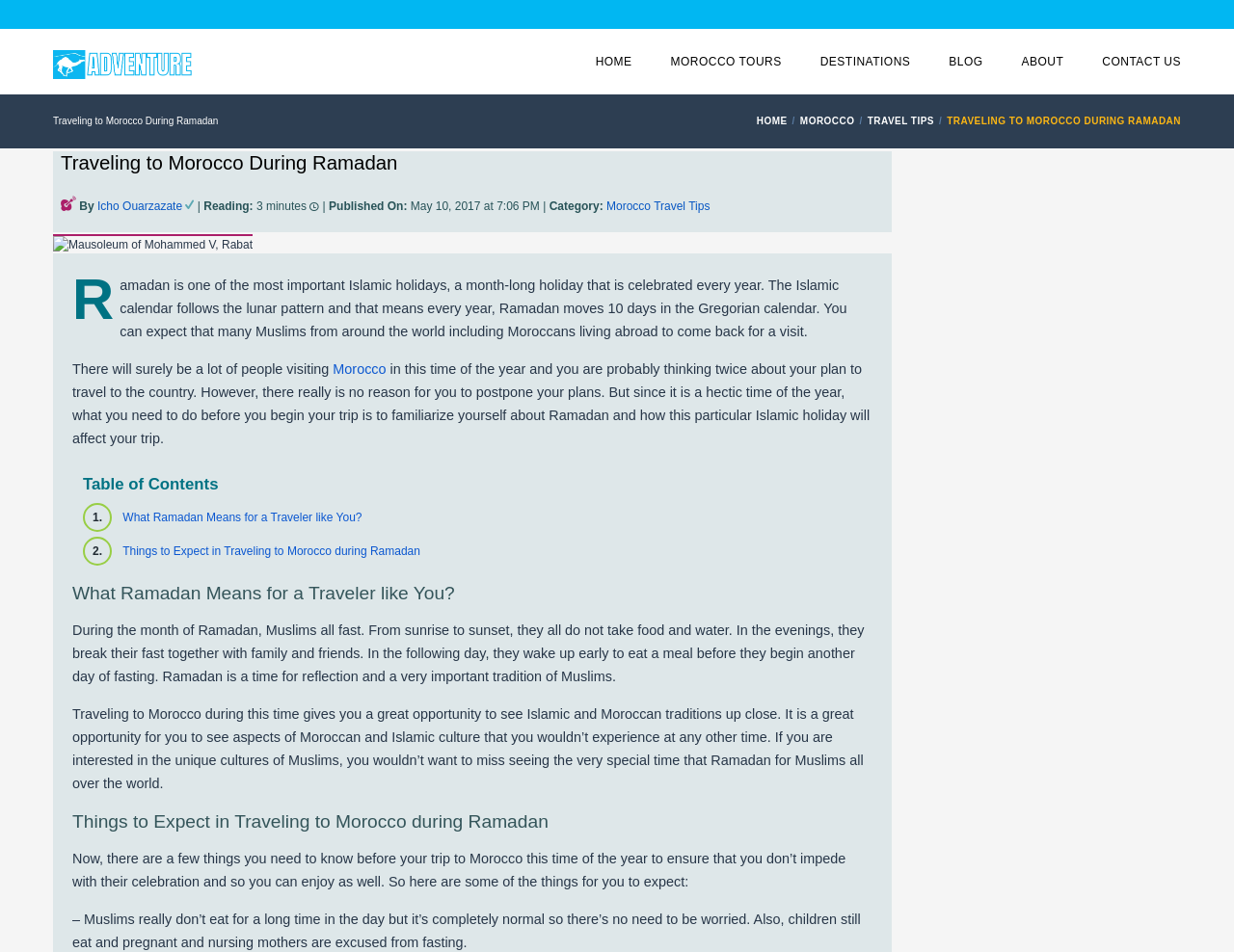Can you pinpoint the bounding box coordinates for the clickable element required for this instruction: "Visit the 'Morocco' category"? The coordinates should be four float numbers between 0 and 1, i.e., [left, top, right, bottom].

[0.491, 0.209, 0.527, 0.223]